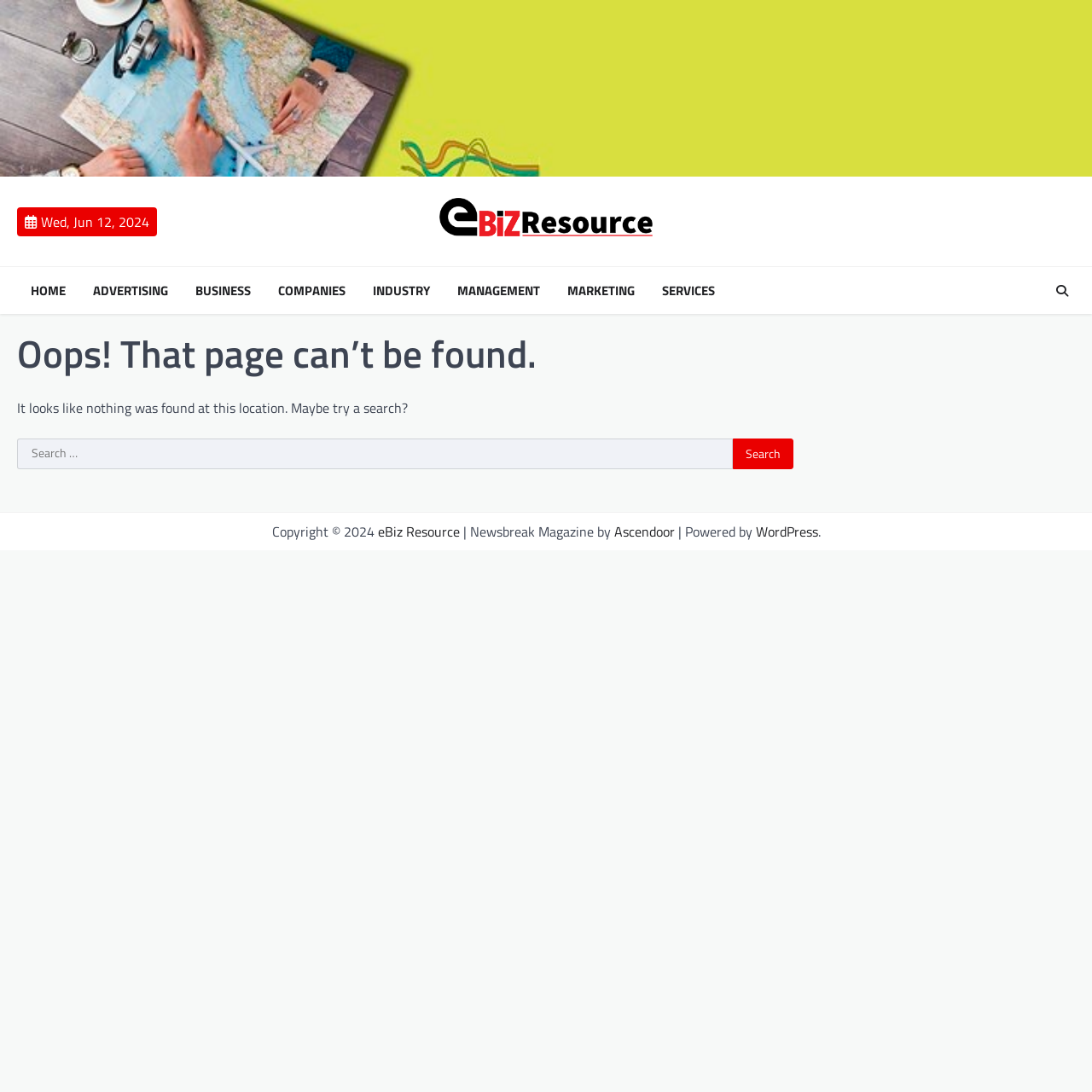Please locate the bounding box coordinates of the region I need to click to follow this instruction: "Click the ADVERTISING link".

[0.079, 0.258, 0.16, 0.275]